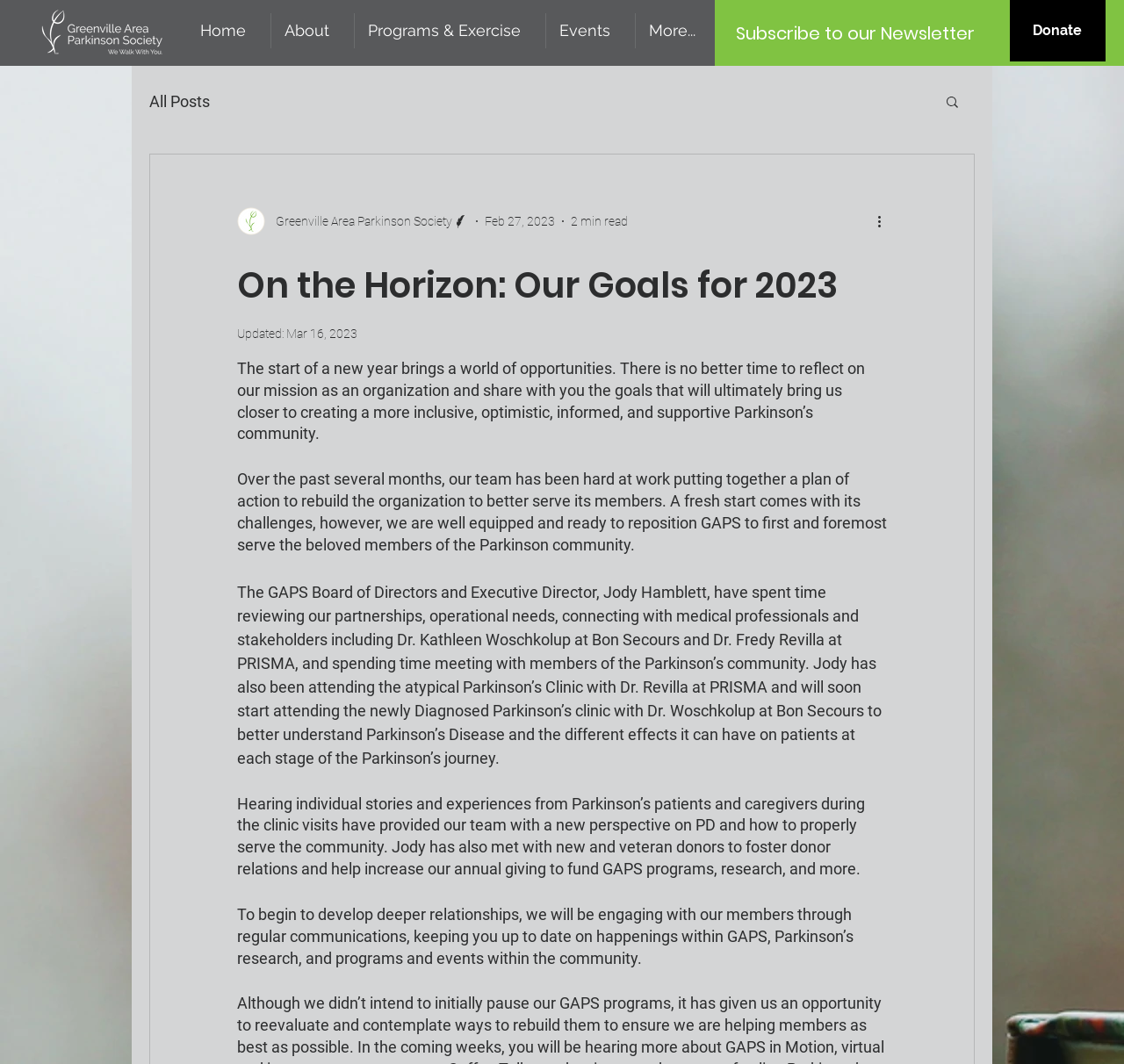Give a one-word or one-phrase response to the question:
What is the purpose of the 'More actions' button?

To show more actions